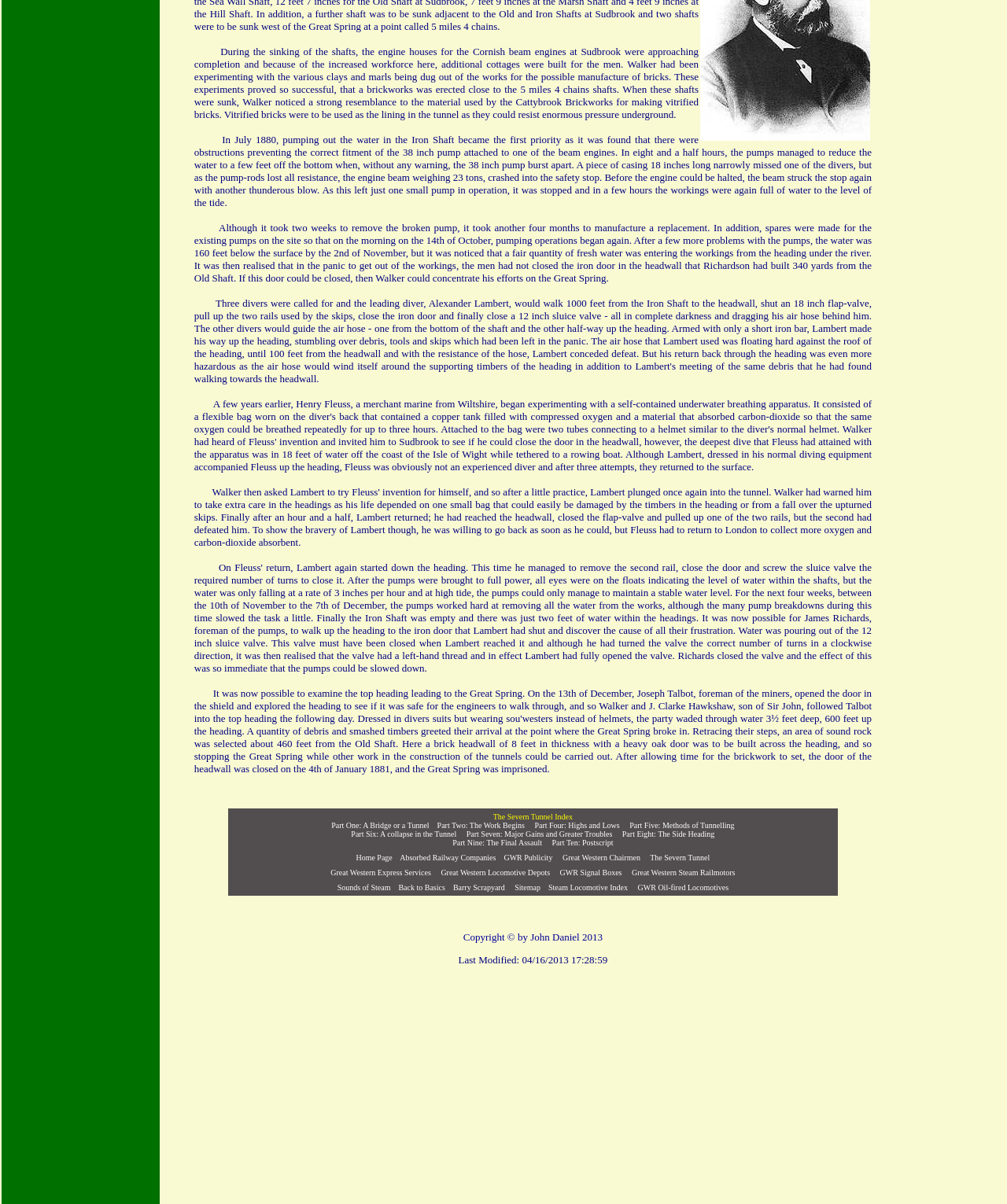Using the provided description: "Home Page", find the bounding box coordinates of the corresponding UI element. The output should be four float numbers between 0 and 1, in the format [left, top, right, bottom].

[0.353, 0.709, 0.39, 0.716]